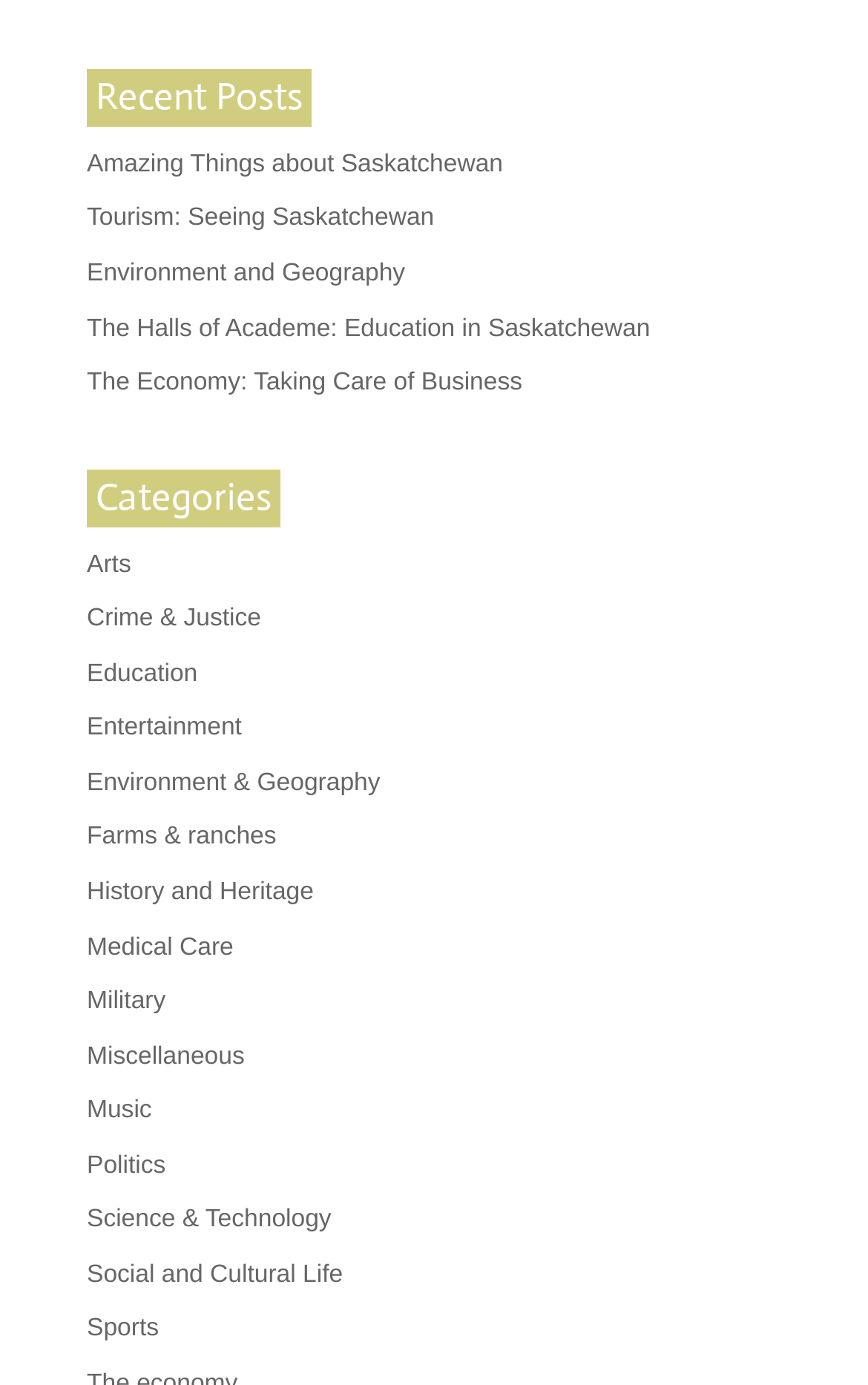Please identify the bounding box coordinates of the area I need to click to accomplish the following instruction: "read about Amazing Things about Saskatchewan".

[0.1, 0.109, 0.579, 0.128]